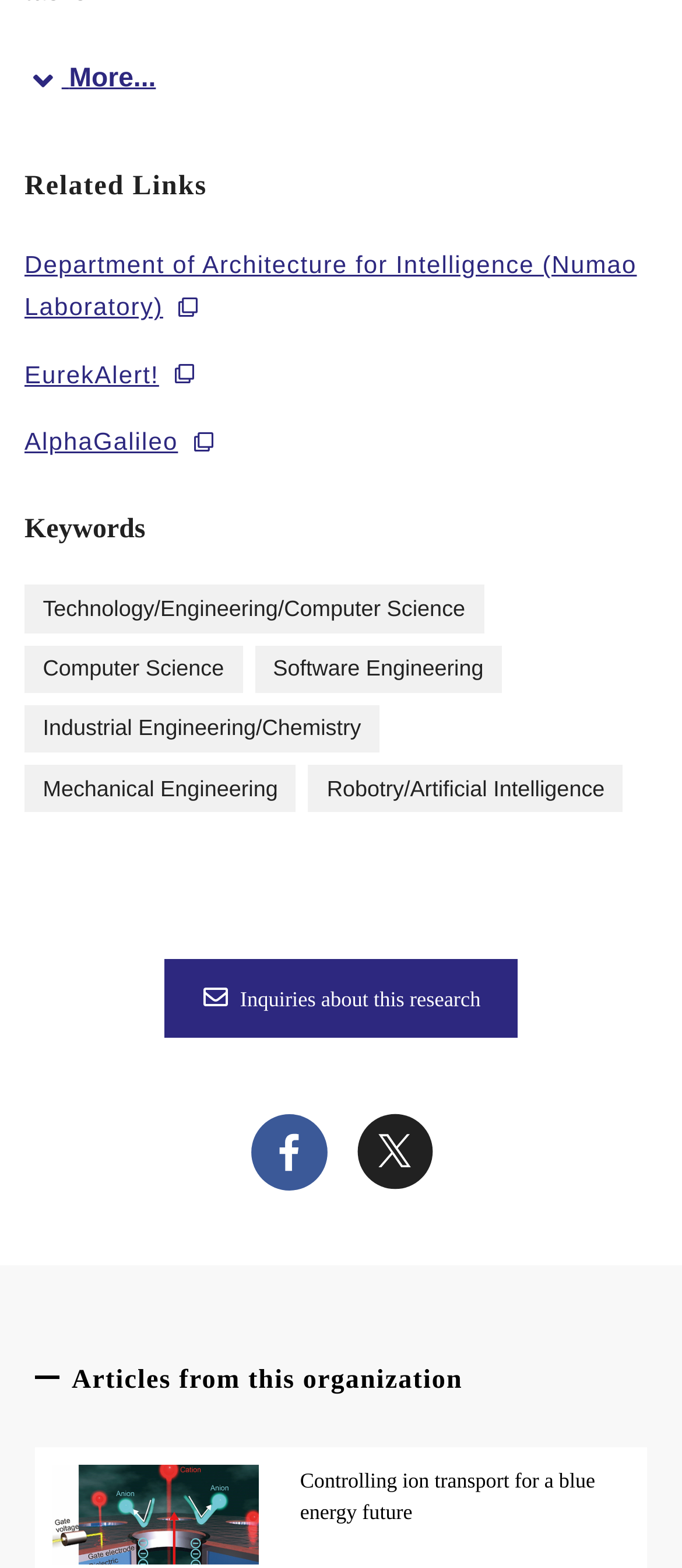Pinpoint the bounding box coordinates of the clickable element to carry out the following instruction: "Visit the 'Department of Architecture for Intelligence (Numao Laboratory)' link."

[0.036, 0.159, 0.934, 0.205]